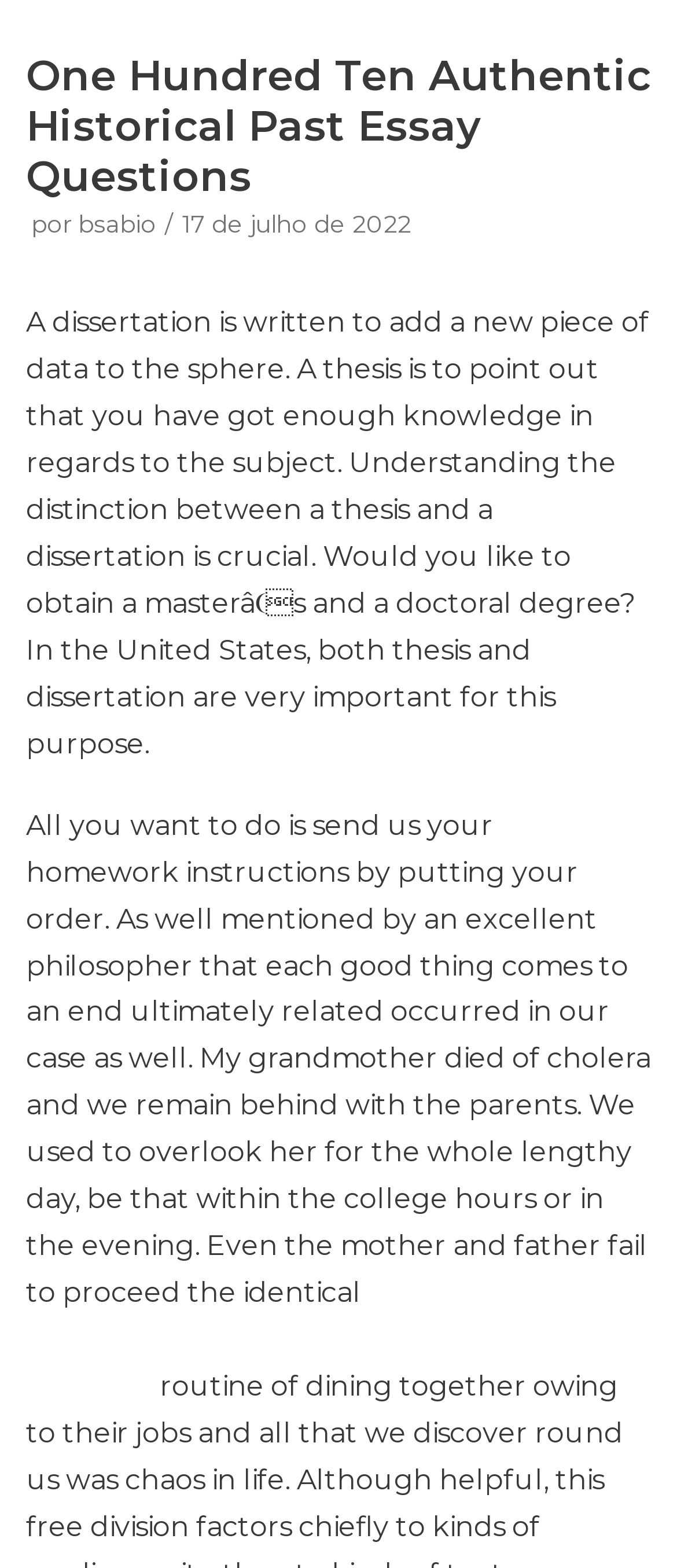What is the author's experience with their grandmother?
Using the image, elaborate on the answer with as much detail as possible.

The webpage contains a passage where the author shares a personal experience about their grandmother, who died of cholera, and how they used to miss her during the day.